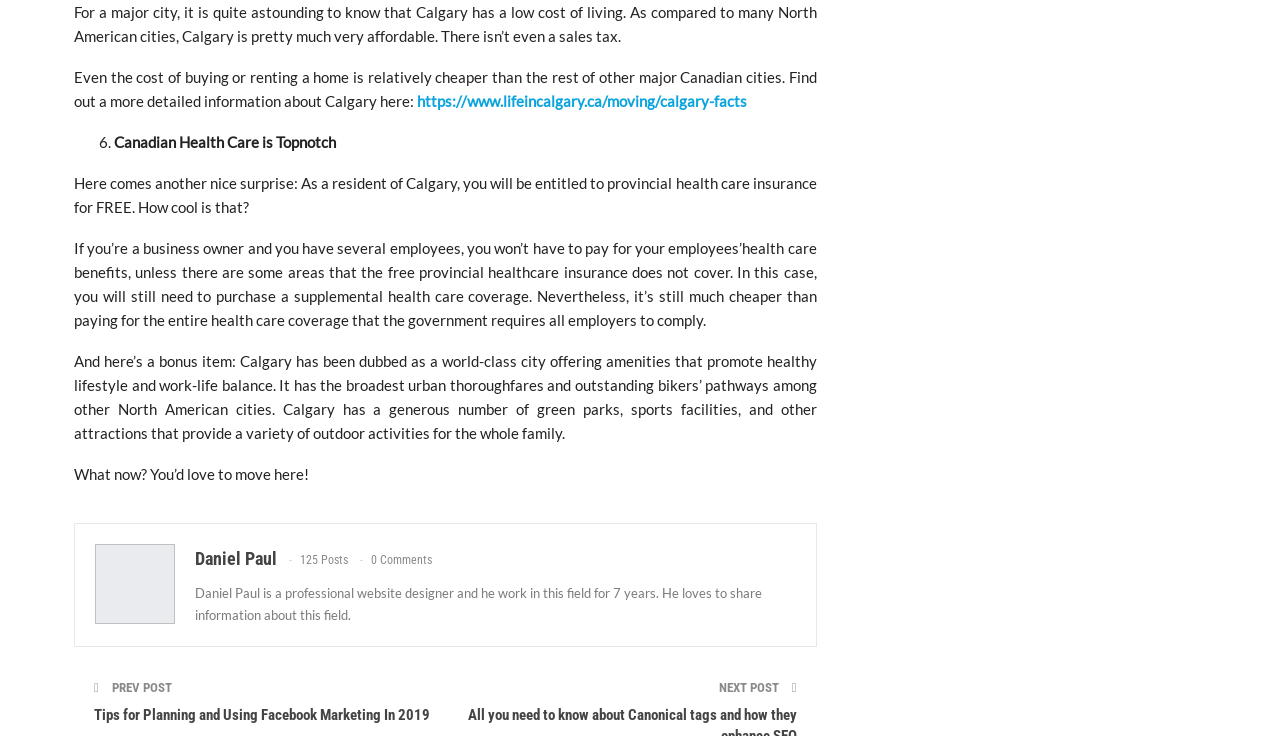What is the cost of living in Calgary?
Provide an in-depth answer to the question, covering all aspects.

According to the webpage, Calgary has a low cost of living compared to many North American cities, and there isn't even a sales tax.